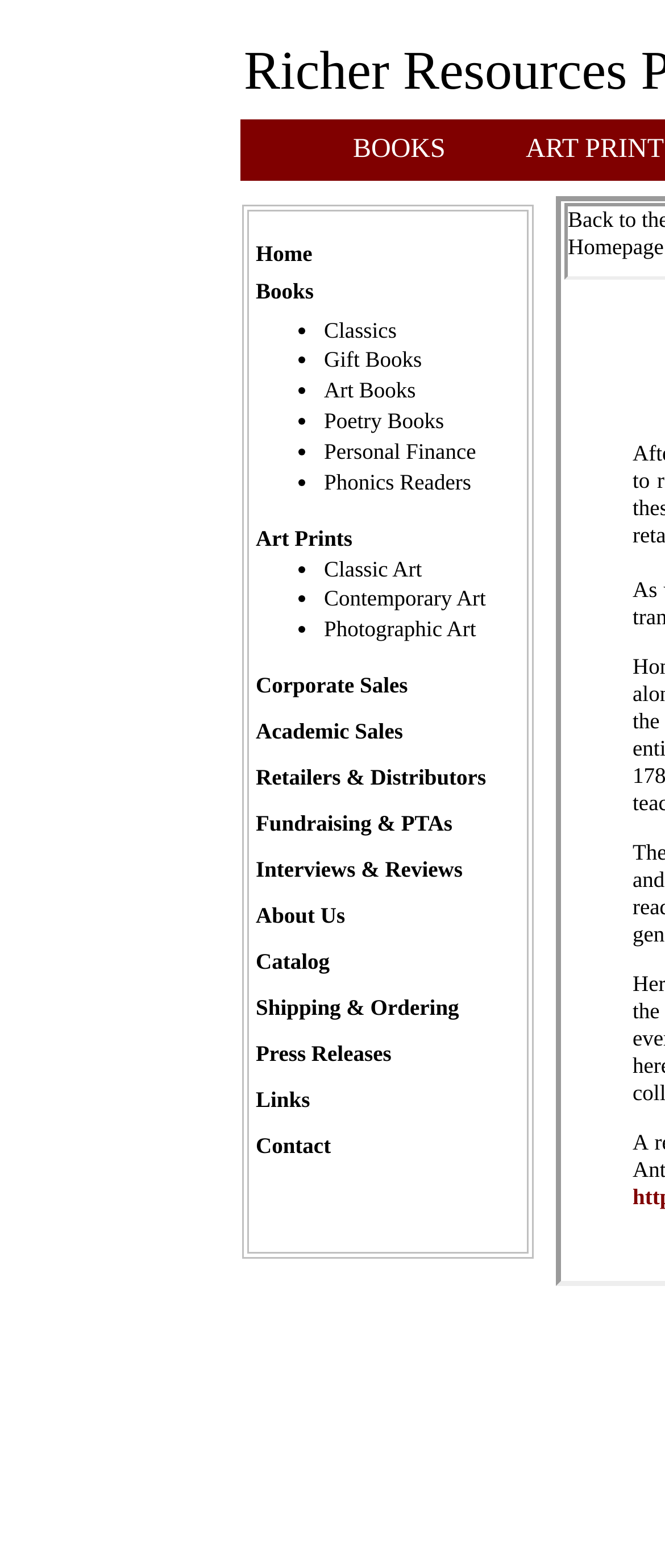Please find the bounding box coordinates of the element that needs to be clicked to perform the following instruction: "View Classics". The bounding box coordinates should be four float numbers between 0 and 1, represented as [left, top, right, bottom].

[0.487, 0.202, 0.596, 0.219]